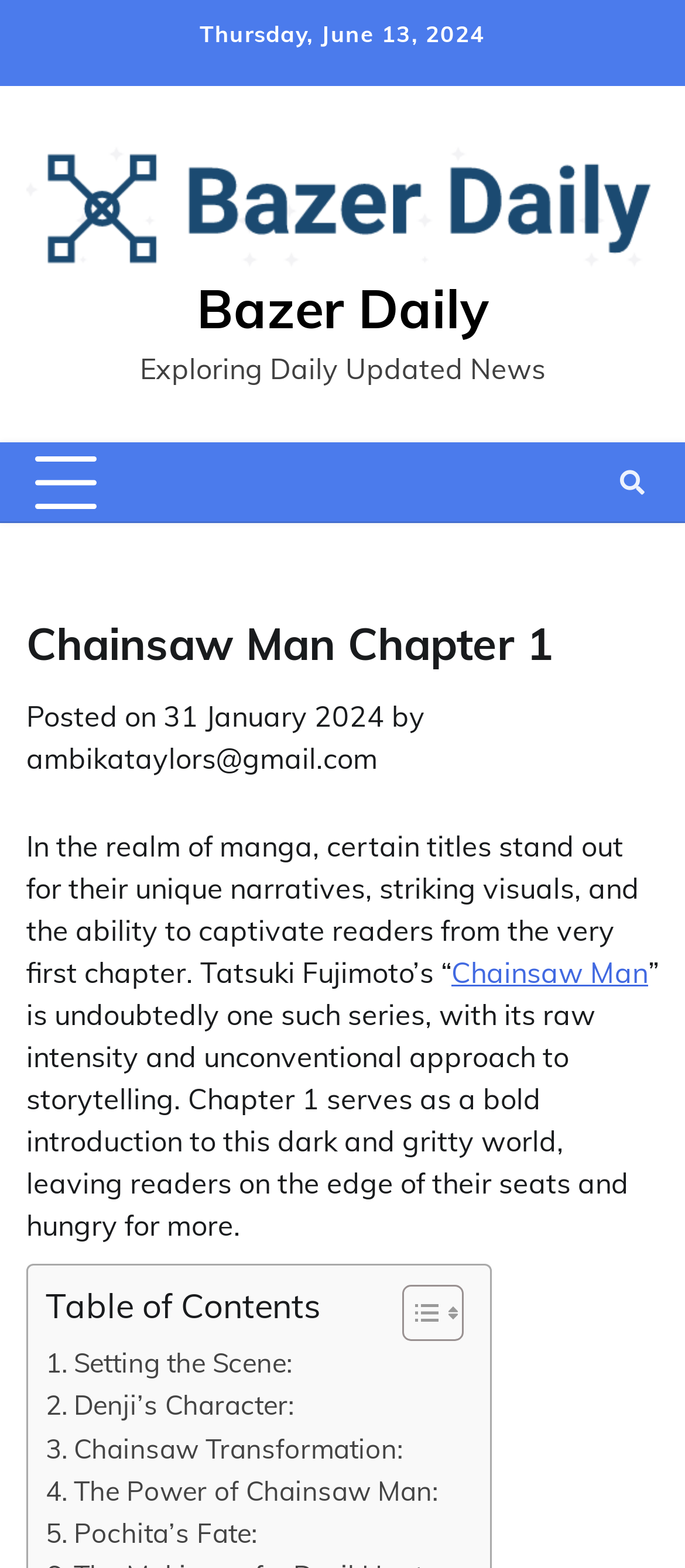Provide a thorough description of this webpage.

The webpage is about Chainsaw Man Chapter 1, a manga series. At the top, there is a date "Thursday, June 13, 2024" and a link to "Bazer Daily" with an accompanying image. Below this, there is another link to "Bazer Daily" and a static text "Exploring Daily Updated News".

On the left side, there is a button with no text, which controls the primary menu. To the right of the button, there is a link with a font awesome icon. Below this icon, there is a header "Chainsaw Man Chapter 1" and some information about the post, including the date "31 January 2024" and the author "ambikataylors@gmail.com".

The main content of the webpage is a passage of text that discusses the manga series Chainsaw Man, its unique narrative, and its ability to captivate readers from the first chapter. The passage also mentions the raw intensity and unconventional approach to storytelling in the series.

Below the passage, there is a table of contents with links to different sections, including "Setting the Scene", "Denji’s Character", "Chainsaw Transformation", "The Power of Chainsaw Man", and "Pochita’s Fate". Each section has an accompanying icon.